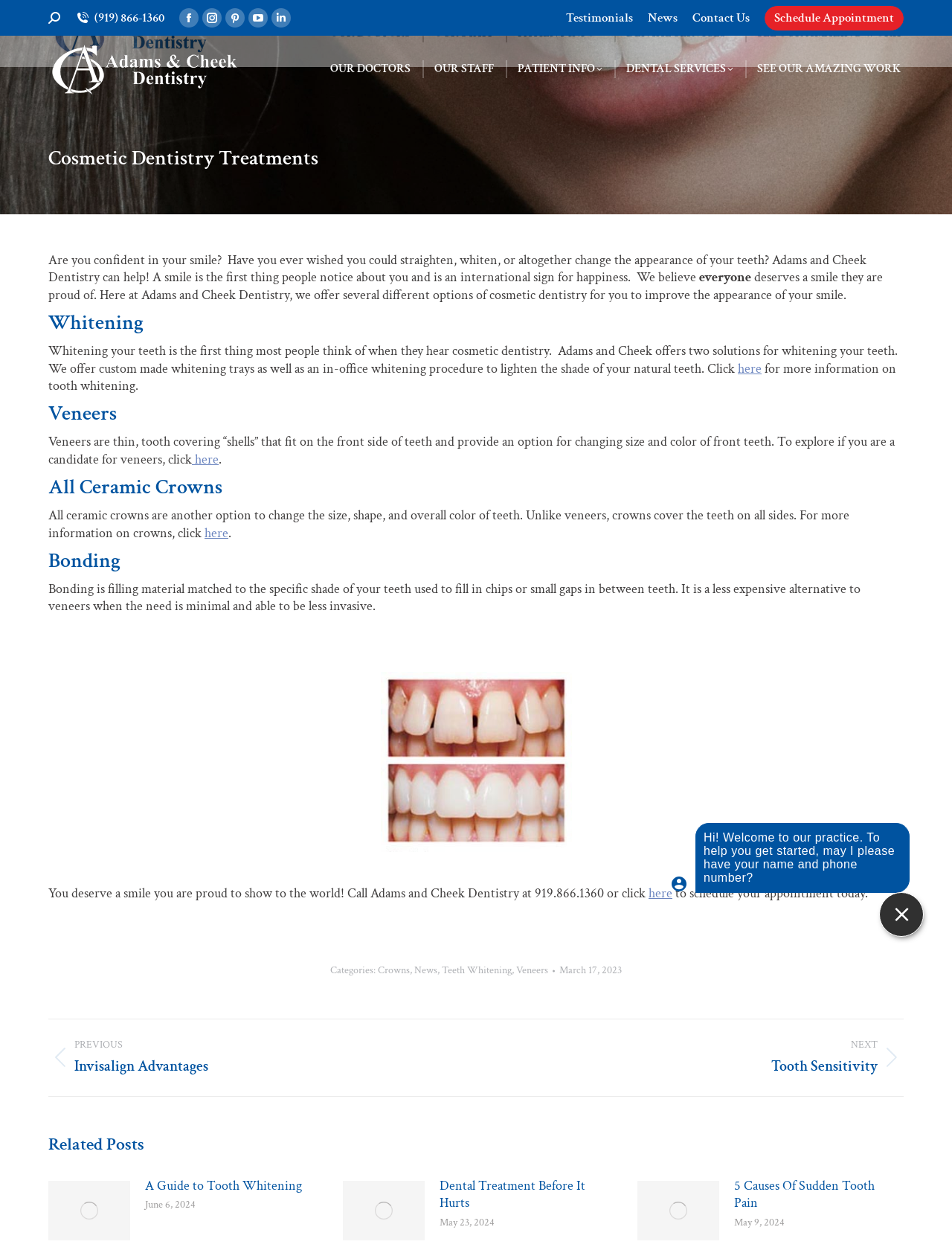Can you identify the bounding box coordinates of the clickable region needed to carry out this instruction: 'Call the dentist'? The coordinates should be four float numbers within the range of 0 to 1, stated as [left, top, right, bottom].

[0.079, 0.007, 0.173, 0.021]